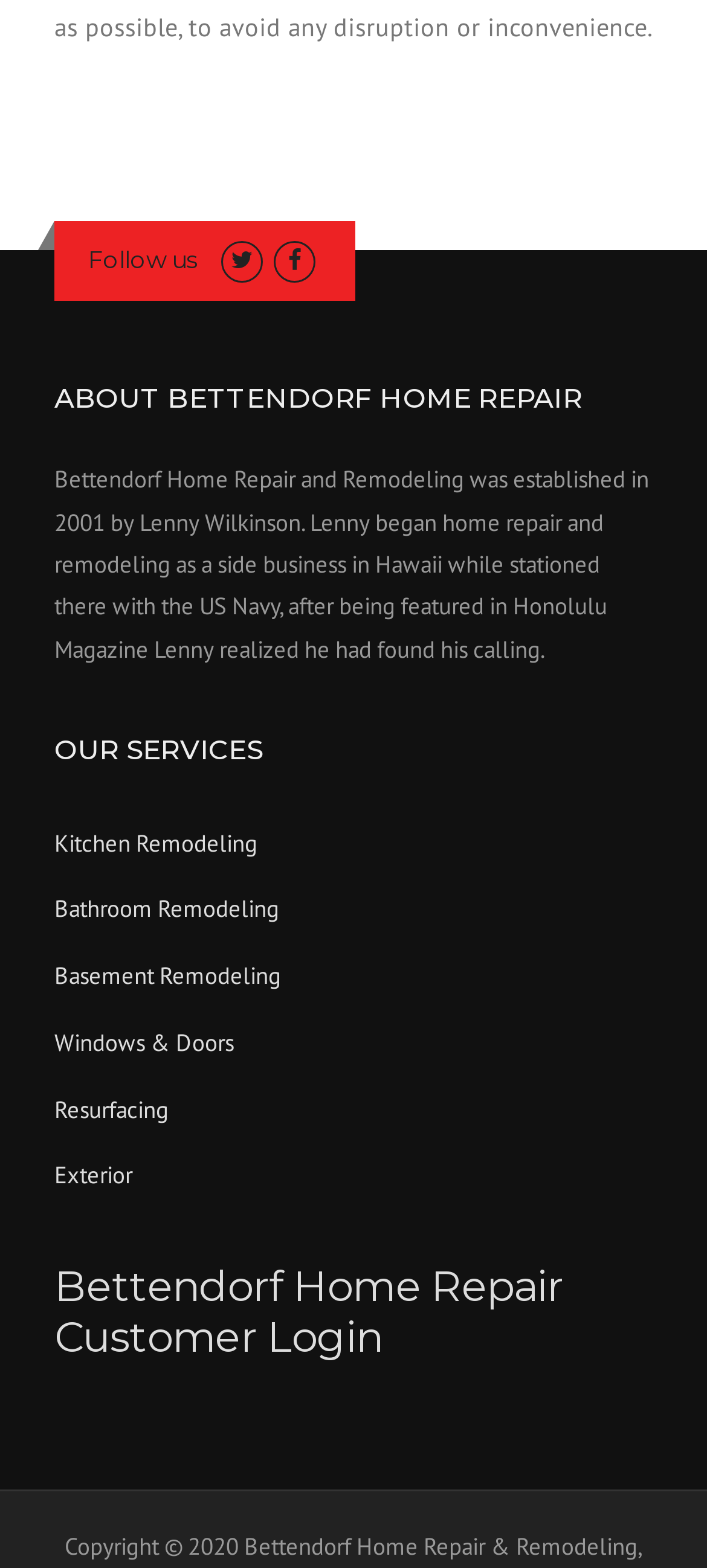What was Lenny Wilkinson featured in?
Provide an in-depth and detailed answer to the question.

Lenny Wilkinson was featured in Honolulu Magazine, as stated in the text 'Lenny began home repair and remodeling as a side business in Hawaii while stationed there with the US Navy, after being featured in Honolulu Magazine Lenny realized he had found his calling.' which is a sub-element of the complementary element with bounding box coordinates [0.077, 0.238, 0.923, 0.428].